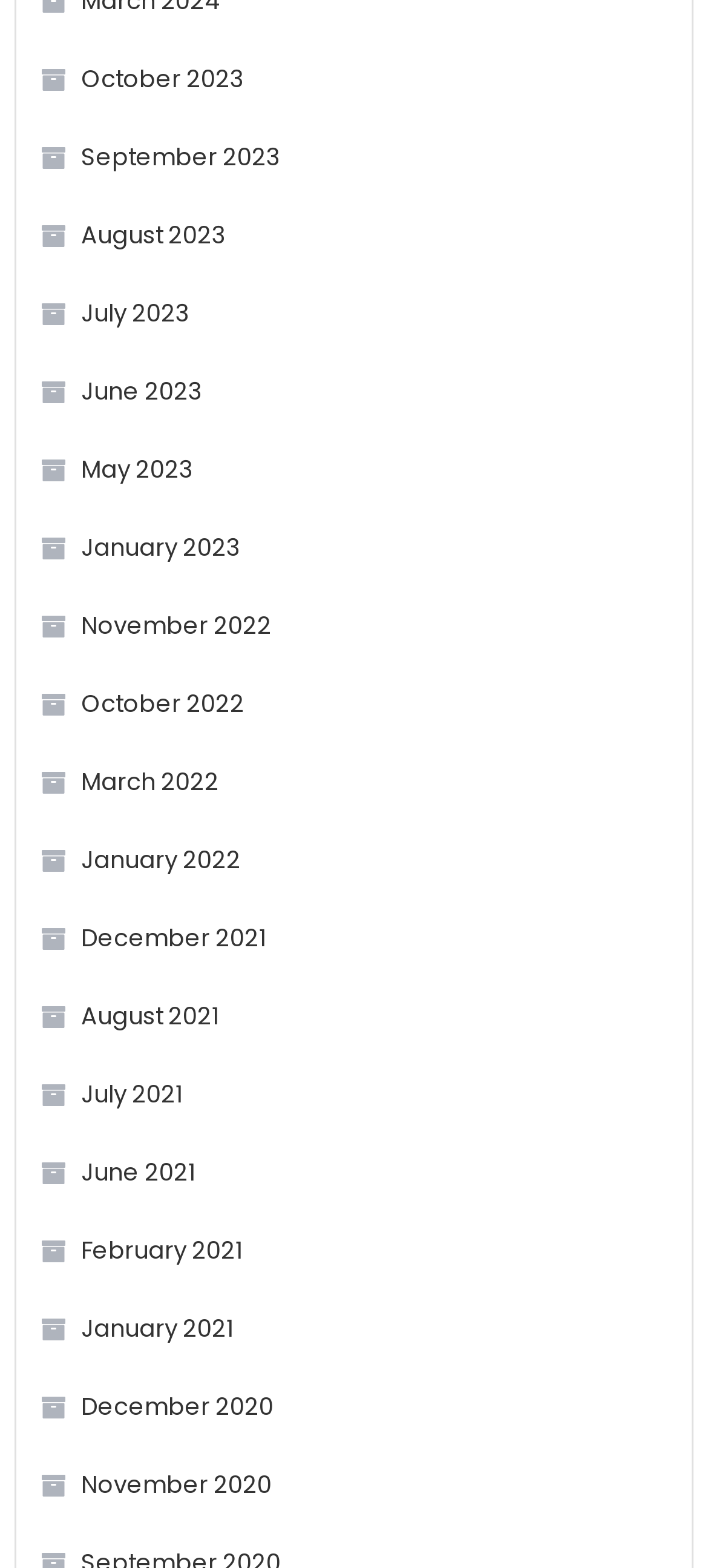Find the bounding box coordinates of the element to click in order to complete this instruction: "view October 2023". The bounding box coordinates must be four float numbers between 0 and 1, denoted as [left, top, right, bottom].

[0.058, 0.032, 0.346, 0.069]